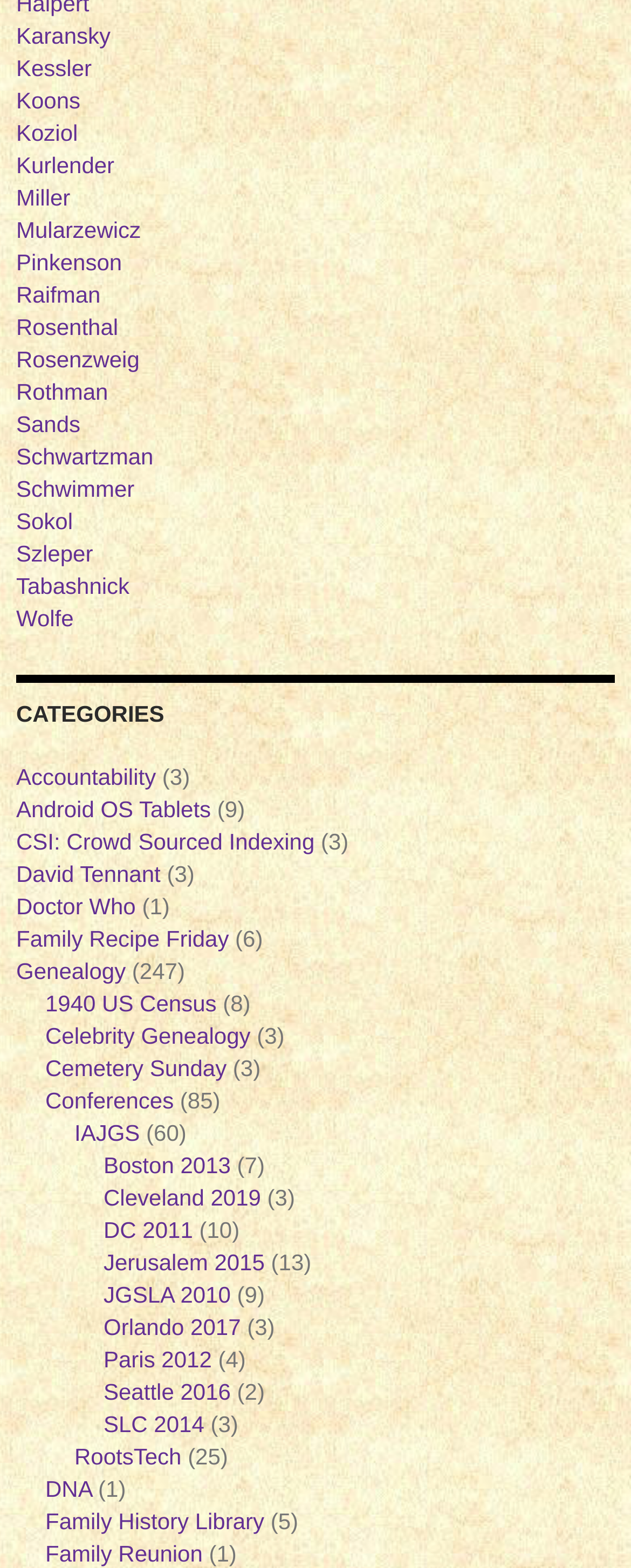Pinpoint the bounding box coordinates of the element to be clicked to execute the instruction: "Explore the 'RootsTech' conference".

[0.118, 0.92, 0.288, 0.937]